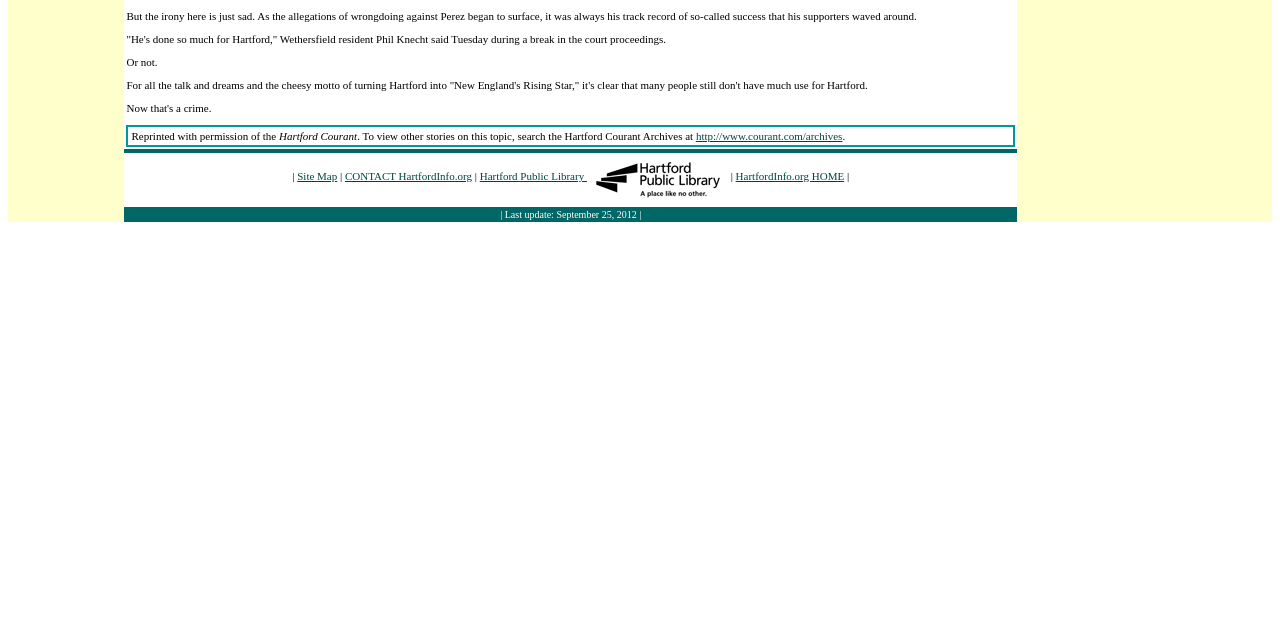Using the given description, provide the bounding box coordinates formatted as (top-left x, top-left y, bottom-right x, bottom-right y), with all values being floating point numbers between 0 and 1. Description: Hartford Public Library

[0.375, 0.266, 0.569, 0.284]